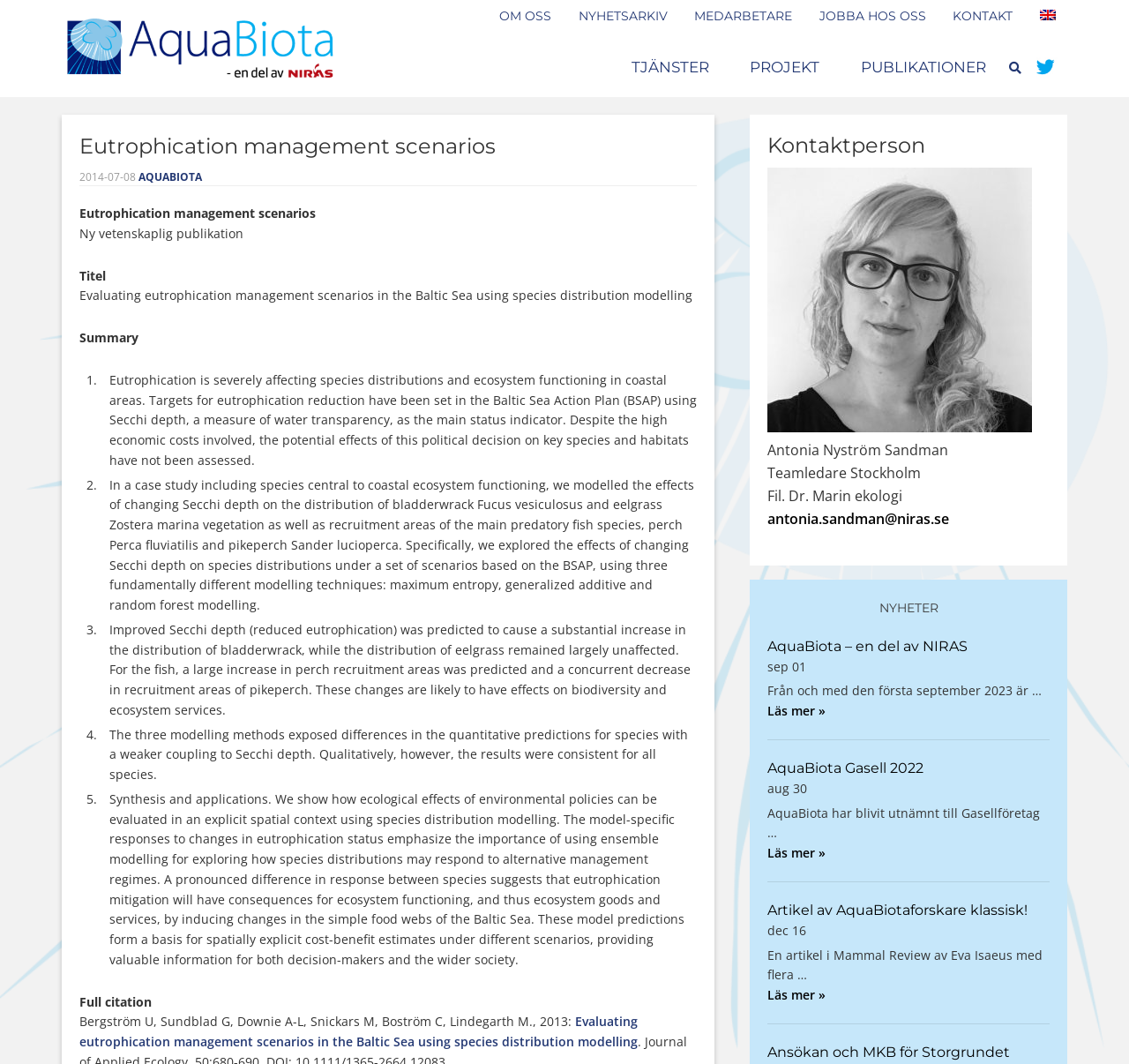Detail the webpage's structure and highlights in your description.

The webpage is about Eutrophication management scenarios, specifically a scientific publication titled "Evaluating eutrophication management scenarios in the Baltic Sea using species distribution modelling". 

At the top of the page, there is a navigation menu with links to "OM OSS", "NYHETSARKIV", "MEDARBETARE", "JOBBA HOS OSS", and "KONTAKT". Below this menu, there is a secondary navigation menu with links to "TJÄNSTER", "PROJEKT", "PUBLIKATIONER", and "AquaBiota Twitter". 

The main content of the page is divided into sections. The first section has a heading "Eutrophication management scenarios" and displays the title, publication date, and a summary of the publication. The summary is divided into five points, each describing the effects of eutrophication on species distributions and ecosystem functioning in coastal areas.

Below this section, there is a section with a heading "Kontaktperson" that displays an image, name, title, and contact information of Antonia Nyström Sandman, the team leader of Stockholm.

The next section has a heading "NYHETER" and displays three news articles. Each article has a heading, publication date, and a brief description. The articles are about AquaBiota becoming a part of NIRAS, being named a Gasell company in 2022, and an article by AquaBiota researchers being classified as a classic.

There are no images on the page except for the image of Antonia Nyström Sandman and the Twitter icon.